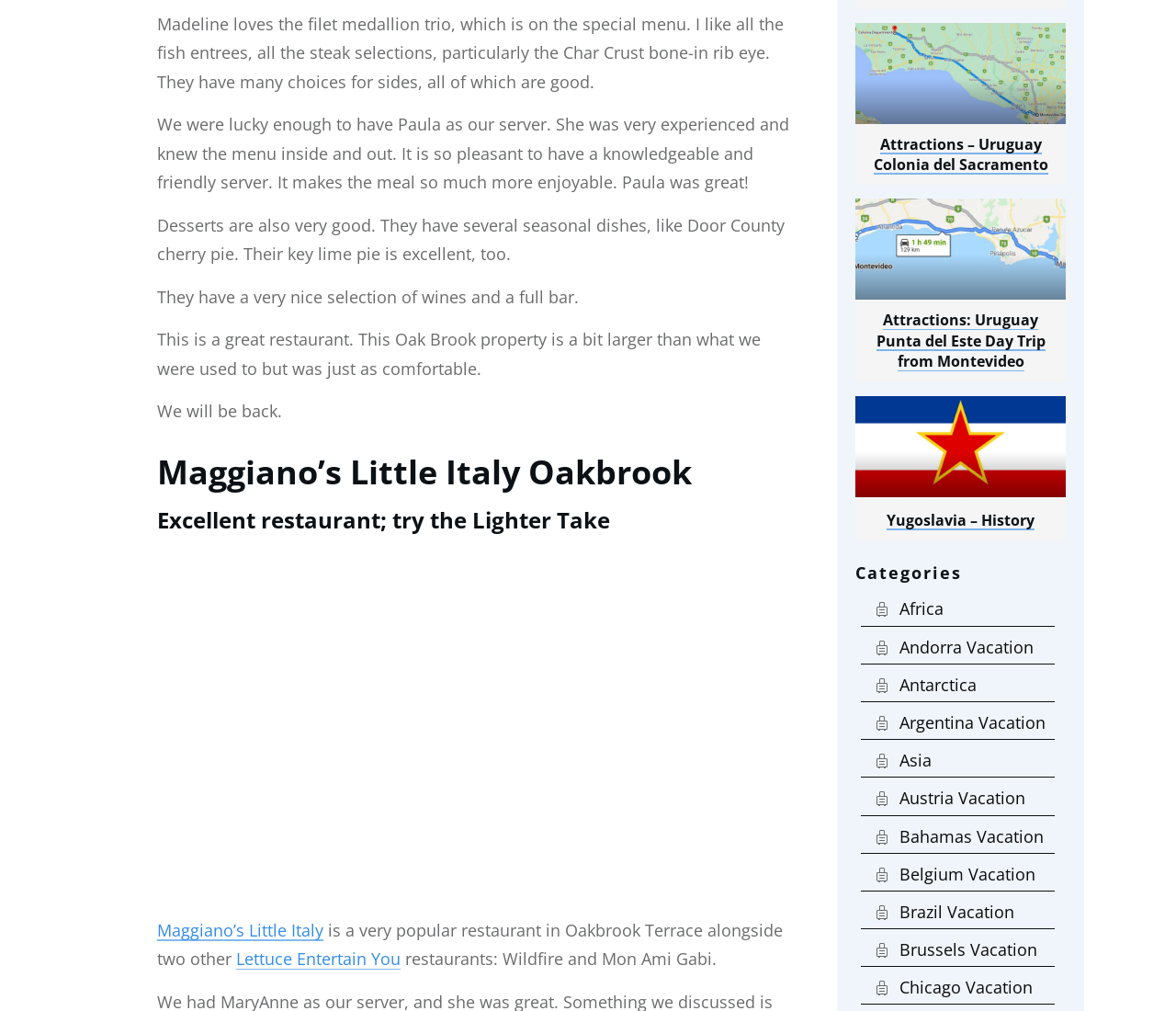Find the bounding box coordinates for the element described here: "Belgium Vacation".

[0.765, 0.853, 0.88, 0.876]